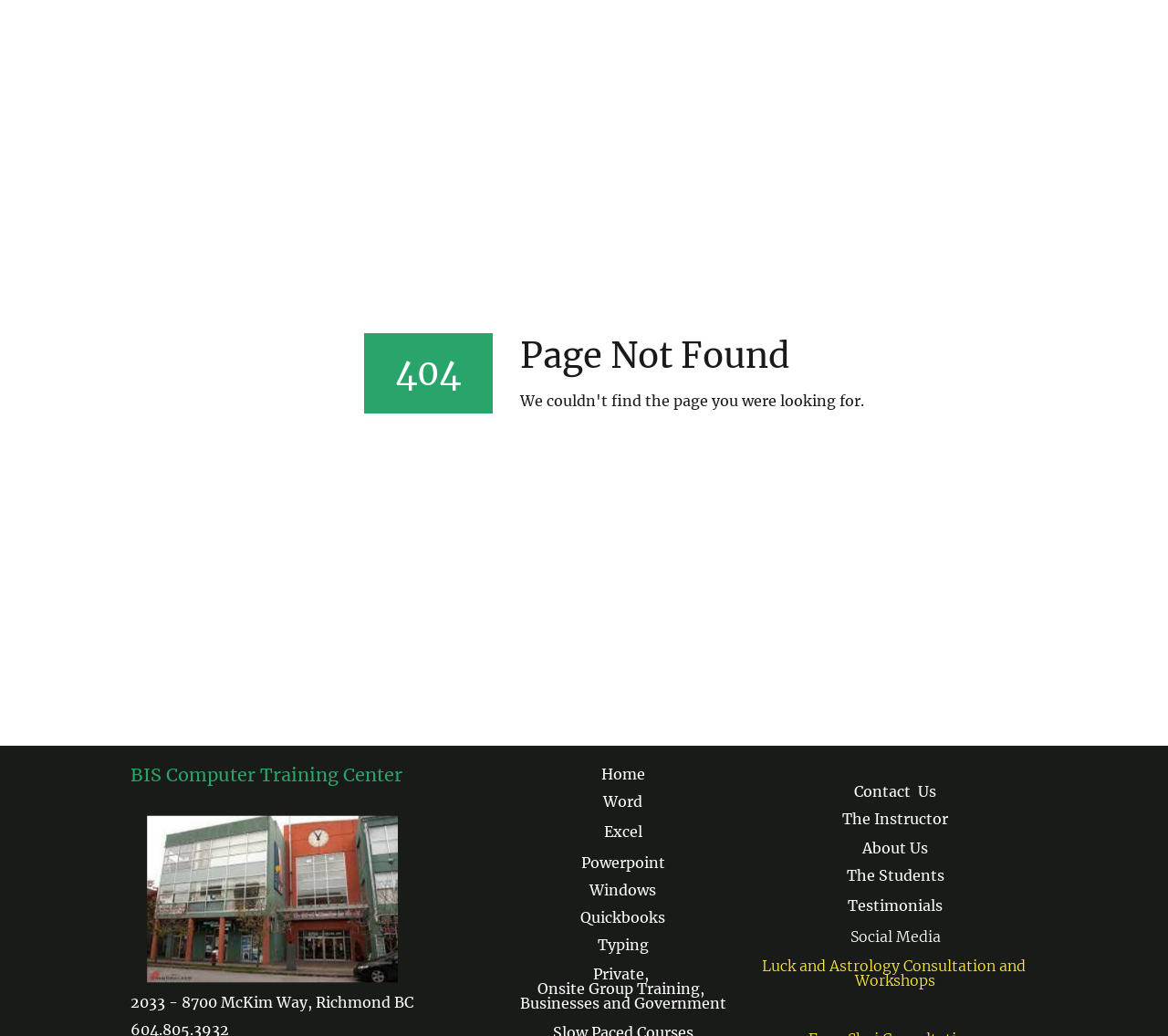Use a single word or phrase to answer this question: 
What is the name of the training center?

BIS Computer Training Center